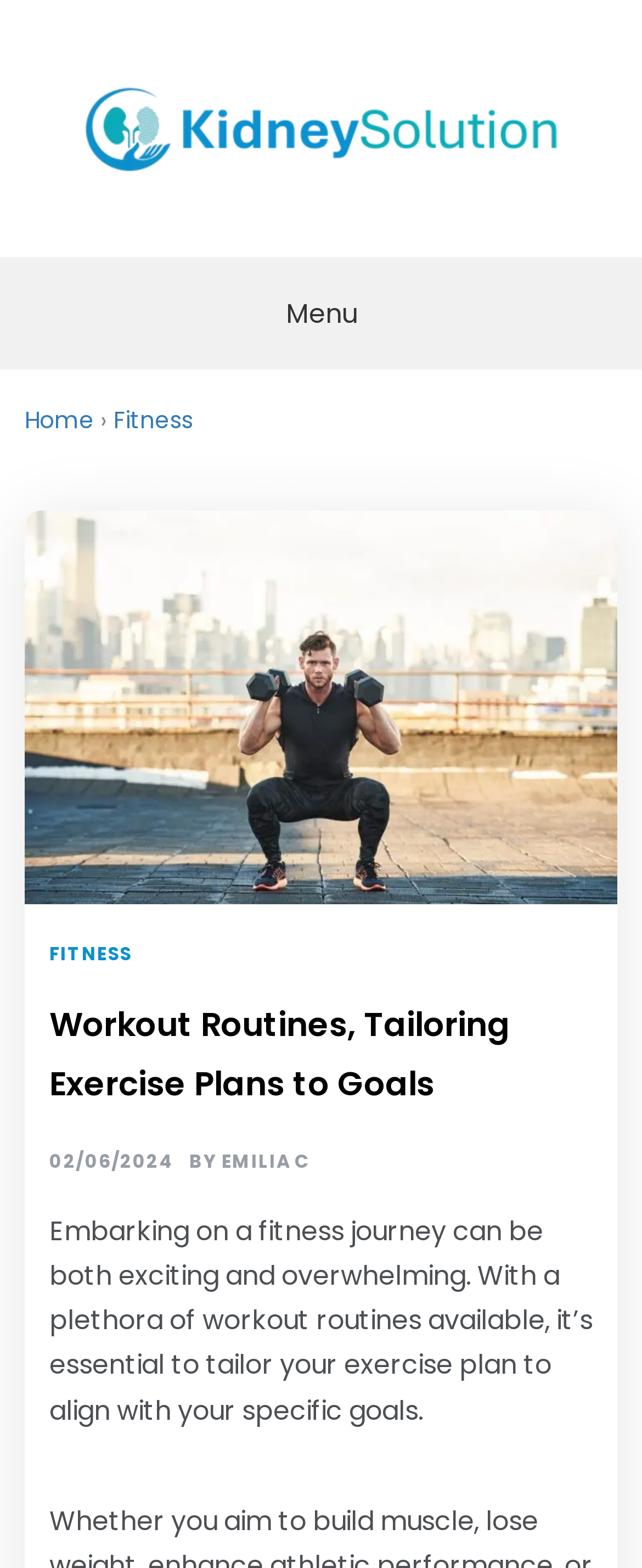What is the current section of the website?
Answer the question in as much detail as possible.

The current section of the website can be determined by looking at the breadcrumbs navigation, where the link 'Fitness' is highlighted, indicating that the user is currently in the fitness section of the website.